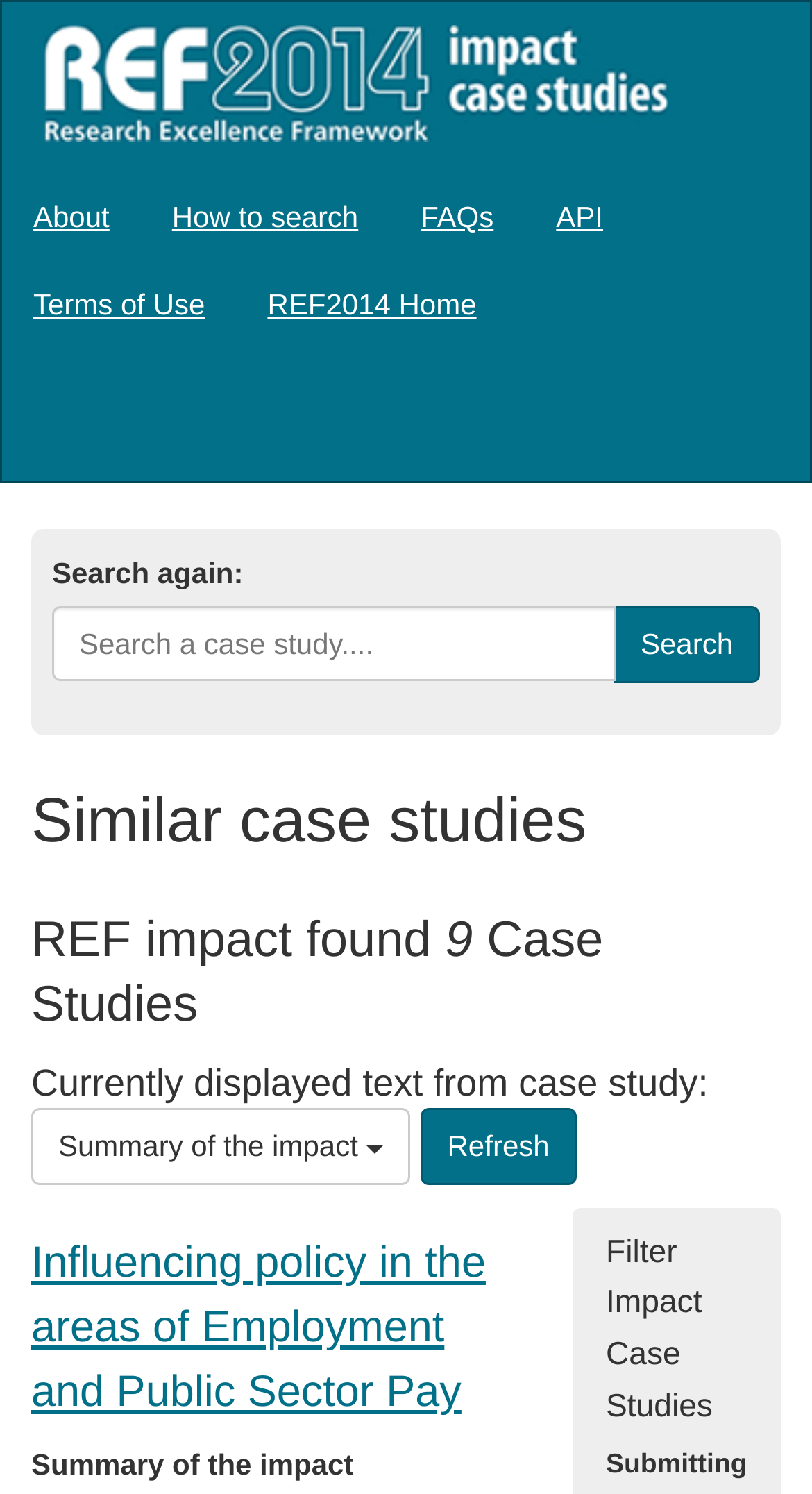Locate the bounding box coordinates of the element's region that should be clicked to carry out the following instruction: "Search a case study". The coordinates need to be four float numbers between 0 and 1, i.e., [left, top, right, bottom].

[0.064, 0.406, 0.758, 0.456]